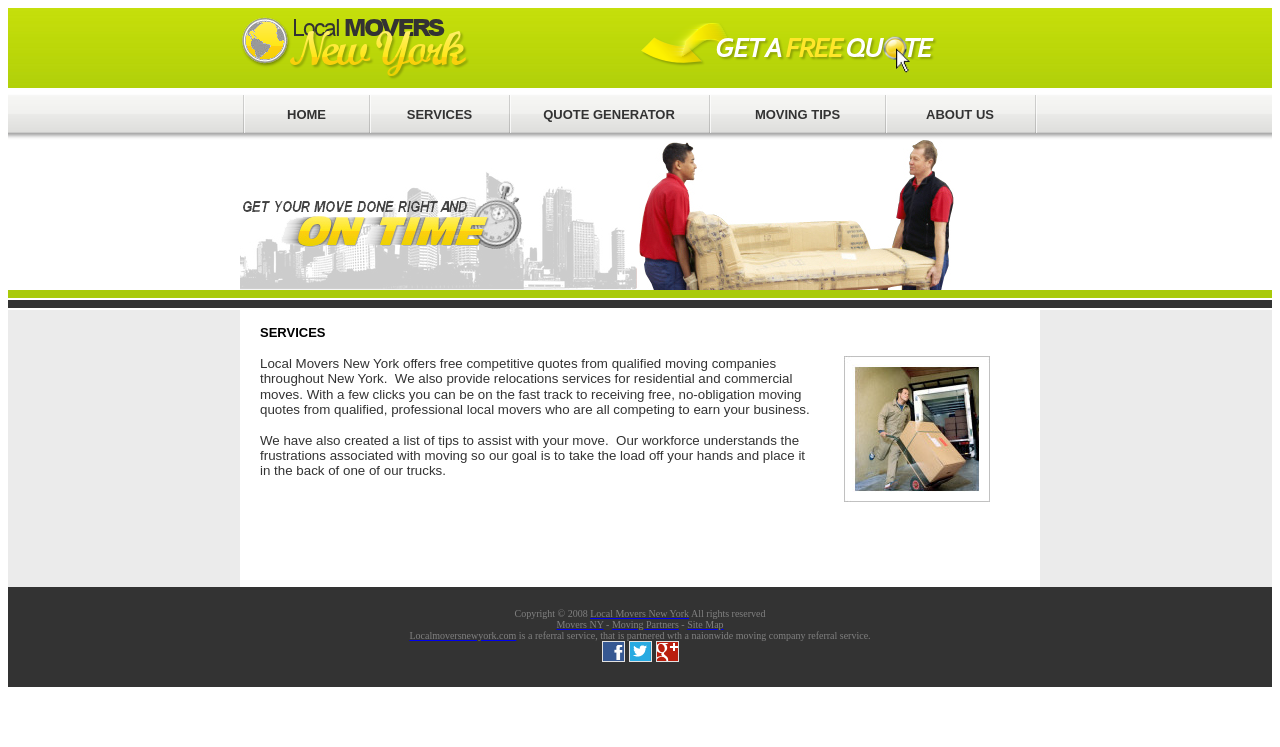Extract the bounding box for the UI element that matches this description: "SERVICES".

[0.318, 0.143, 0.369, 0.163]